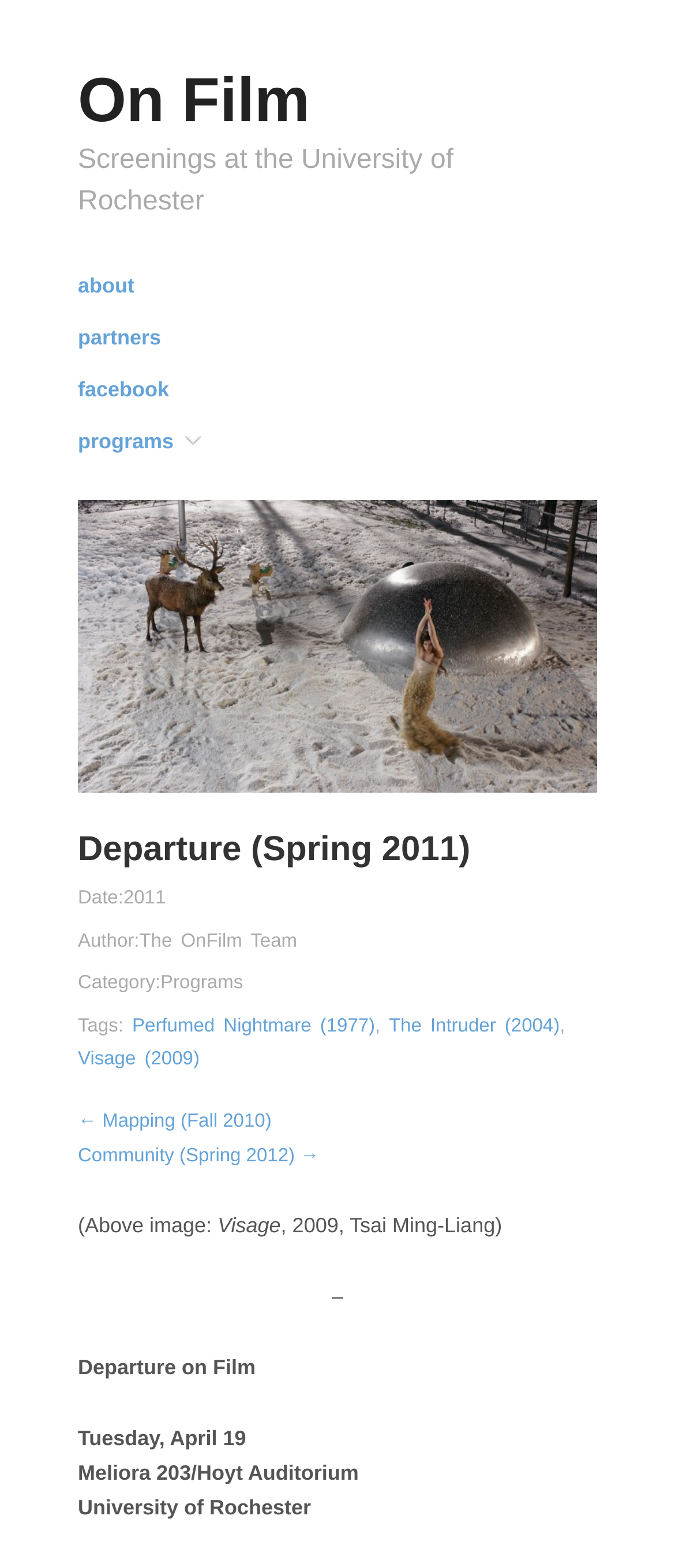Who is the author of the film?
Use the image to give a comprehensive and detailed response to the question.

The author of the film can be found in the 'Author:' section, which is located below the image, and it is stated as 'The OnFilm Team'.